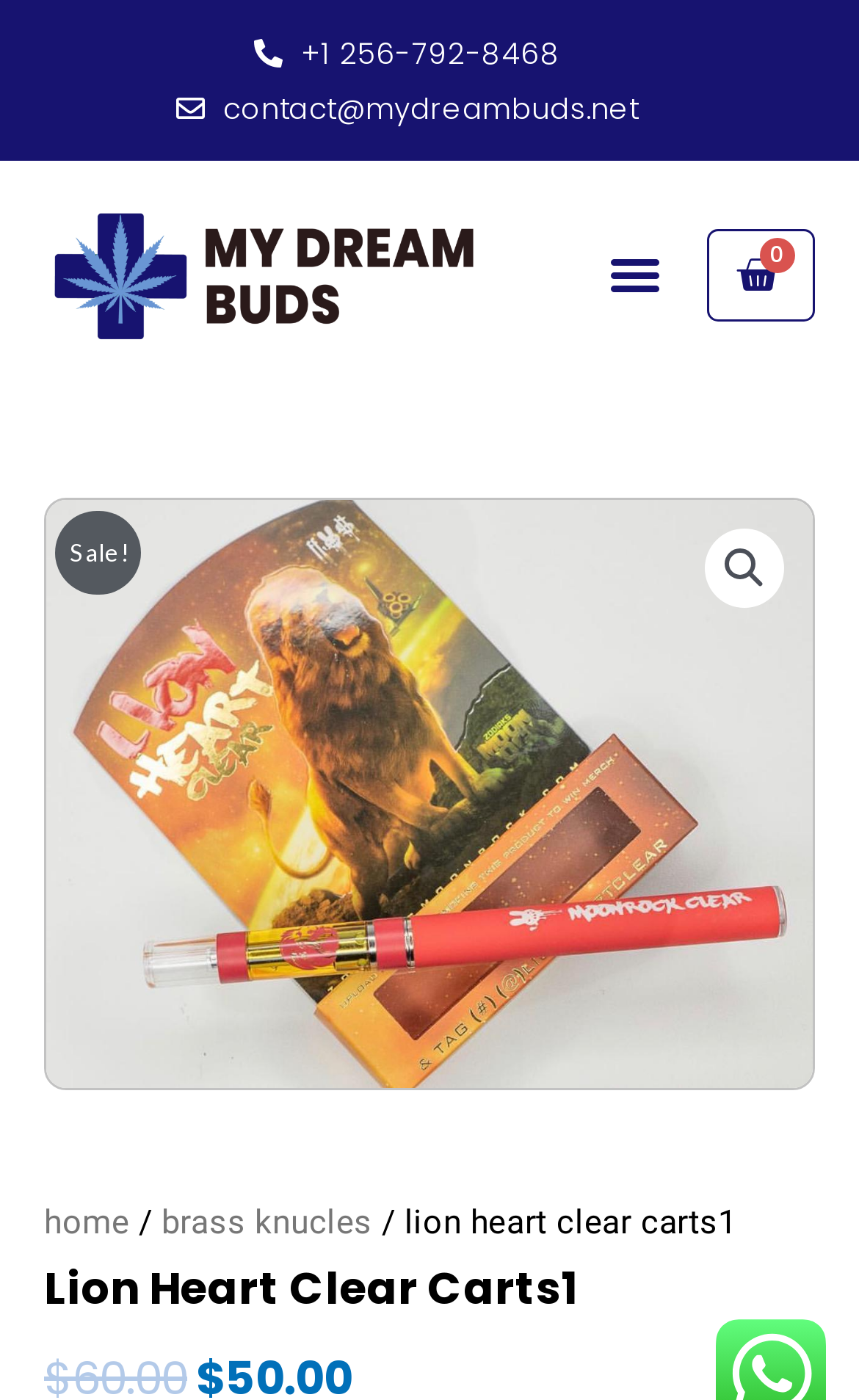Can you provide the bounding box coordinates for the element that should be clicked to implement the instruction: "Toggle the menu"?

[0.693, 0.168, 0.785, 0.224]